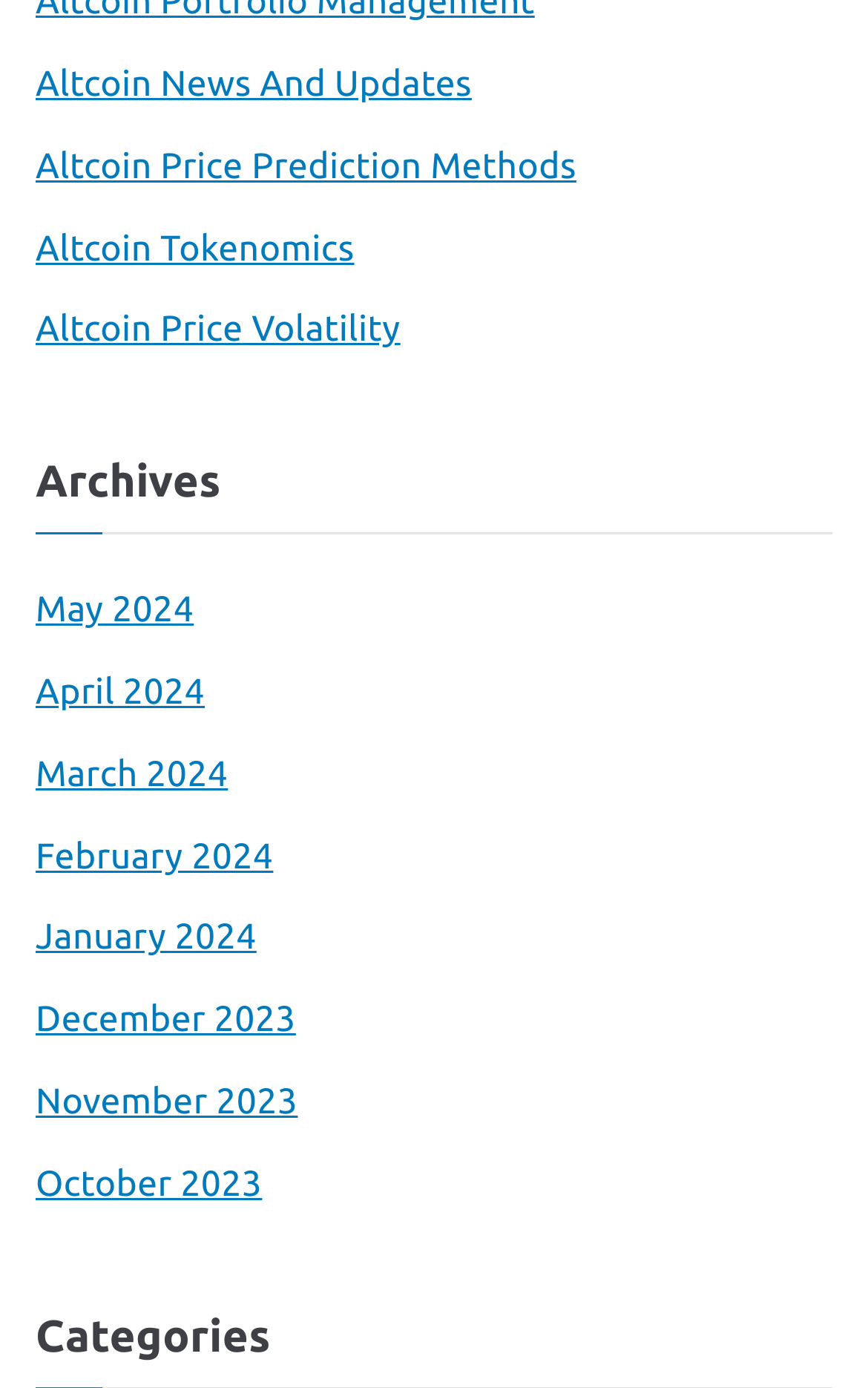Identify the bounding box coordinates of the area that should be clicked in order to complete the given instruction: "Learn about altcoin tokenomics". The bounding box coordinates should be four float numbers between 0 and 1, i.e., [left, top, right, bottom].

[0.041, 0.157, 0.408, 0.203]